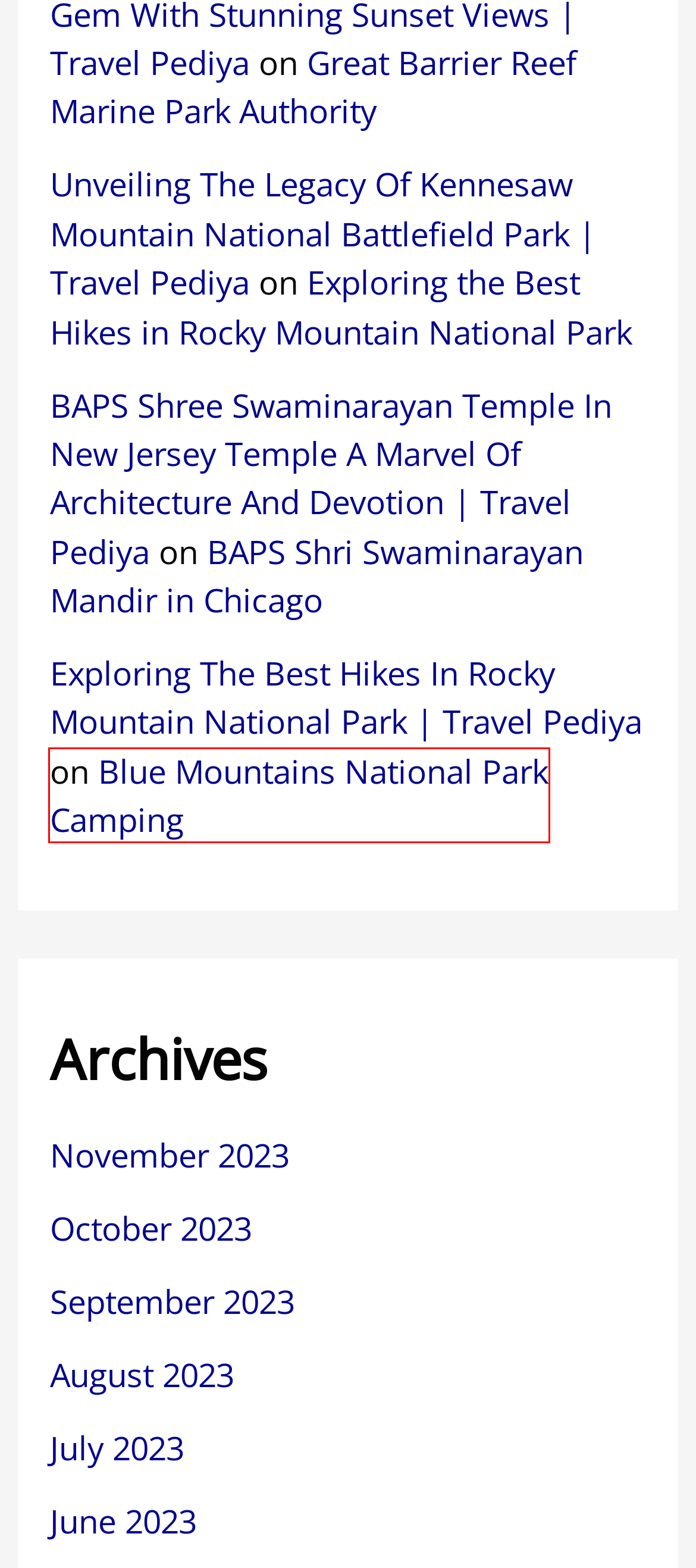You have a screenshot of a webpage with a red bounding box around an element. Identify the webpage description that best fits the new page that appears after clicking the selected element in the red bounding box. Here are the candidates:
A. September 2023 | Travel Pediya
B. Great Barrier Reef Marine Park Authority | Travel Pediya
C. November 2023 | Travel Pediya
D. August 2023 | Travel Pediya
E. June 2023 | Travel Pediya
F. July 2023 | Travel Pediya
G. Blue Mountains National Park Camping | Travel Pediya
H. Exploring The Best Hikes In Rocky Mountain National Park | Travel Pediya

G